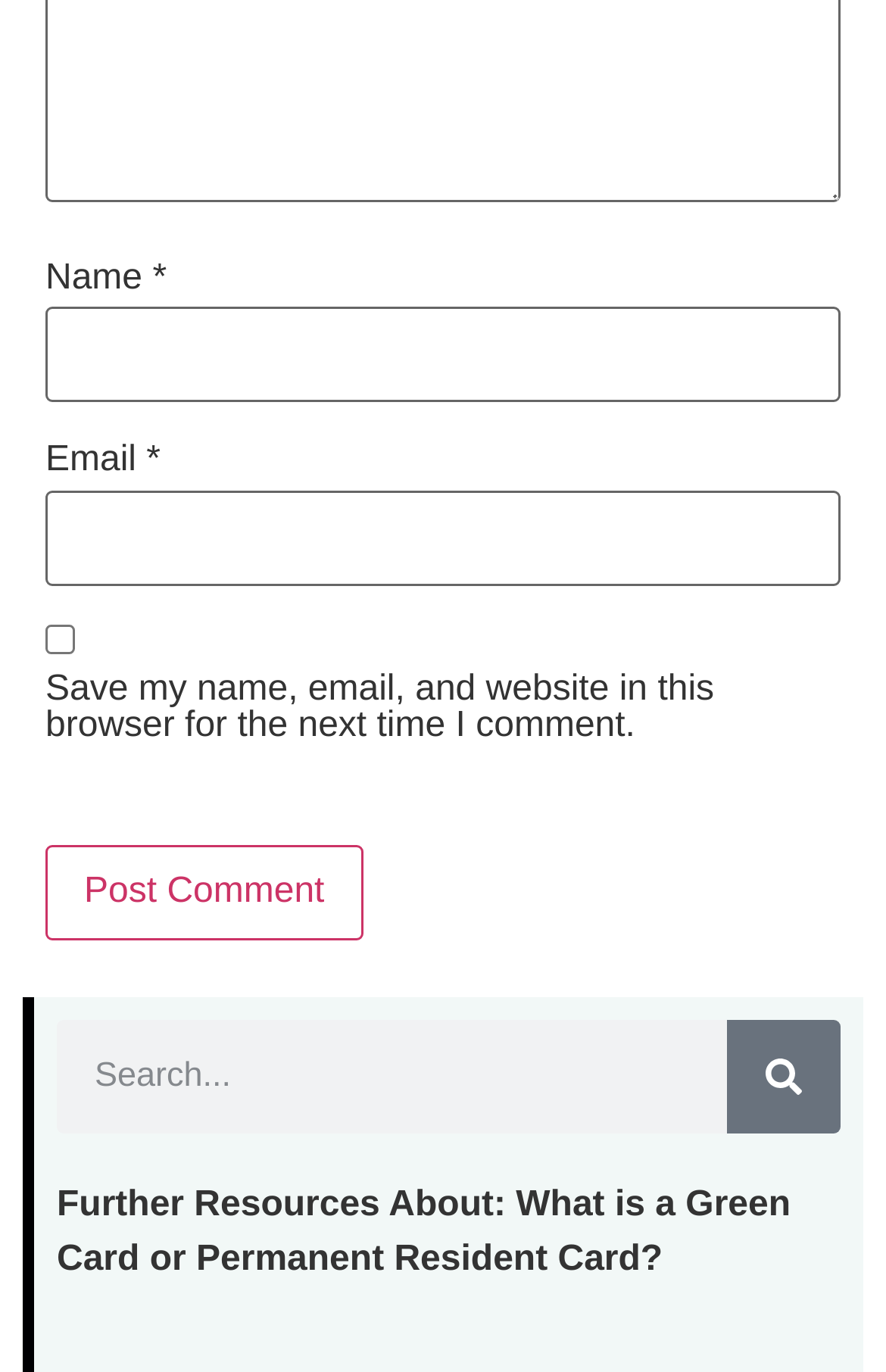Please provide the bounding box coordinates in the format (top-left x, top-left y, bottom-right x, bottom-right y). Remember, all values are floating point numbers between 0 and 1. What is the bounding box coordinate of the region described as: parent_node: Name * aria-label="author" name="author"

[0.051, 0.224, 0.949, 0.293]